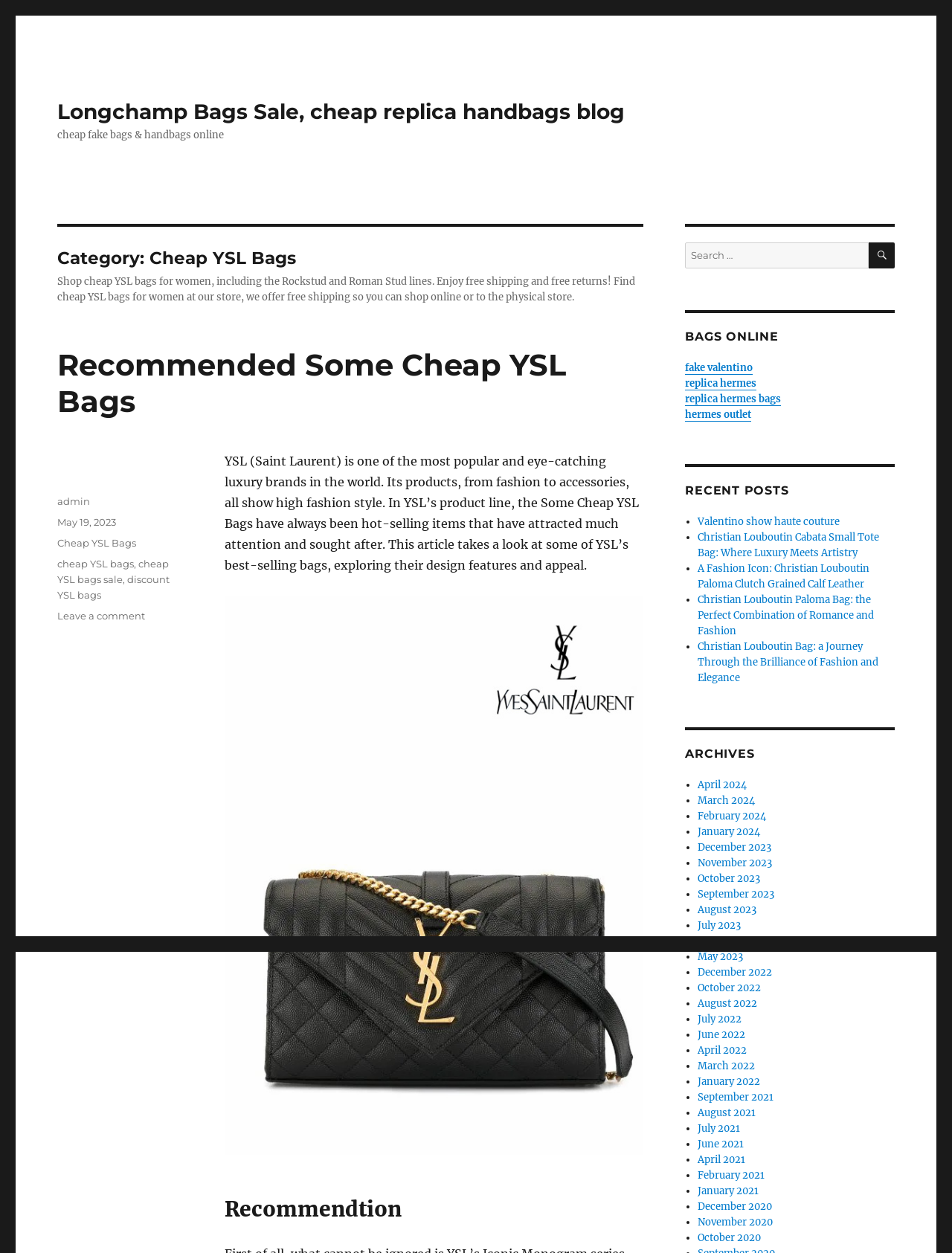Please locate the clickable area by providing the bounding box coordinates to follow this instruction: "Read the article about Recommended Some Cheap YSL Bags".

[0.06, 0.277, 0.676, 0.335]